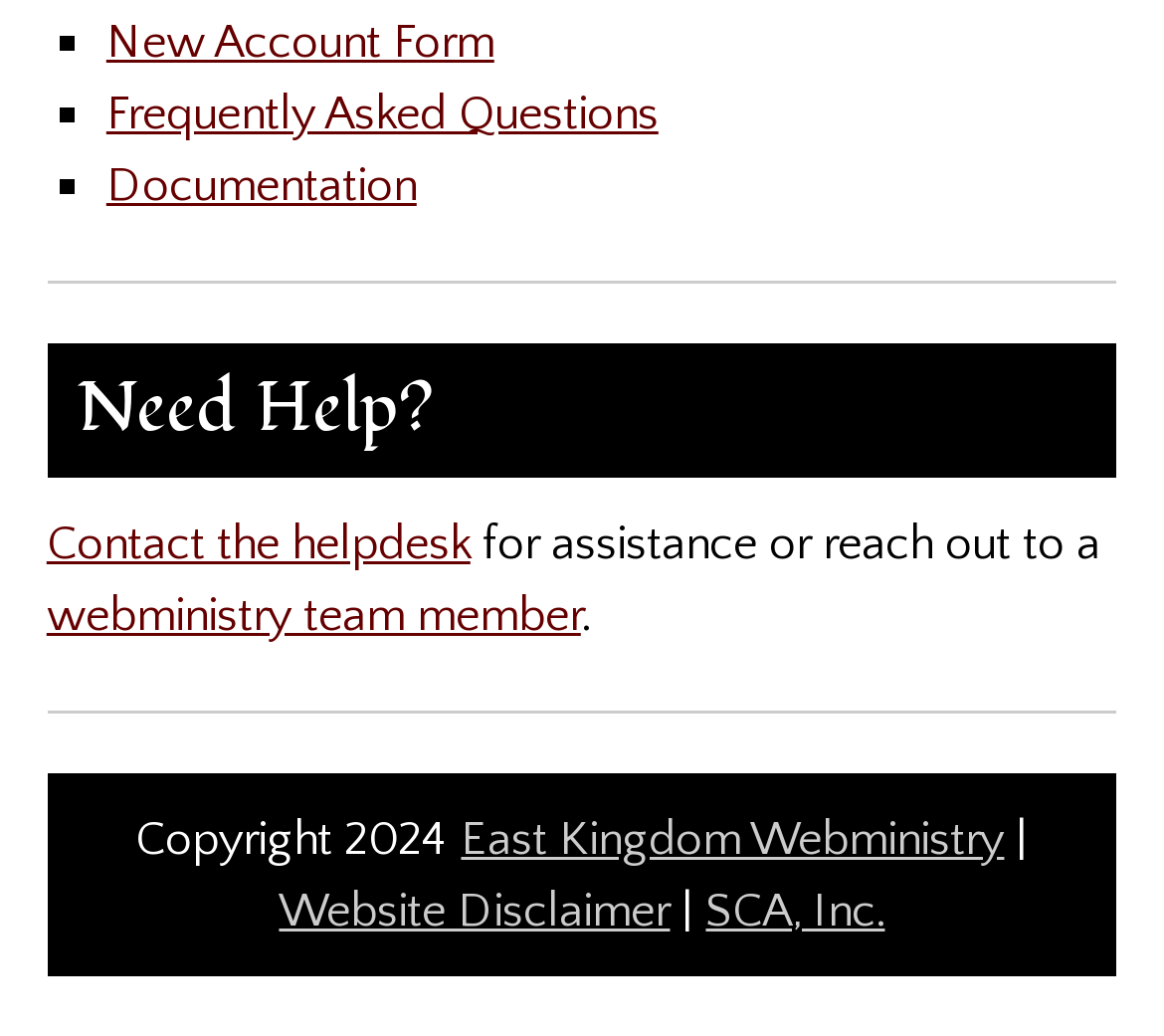Find and provide the bounding box coordinates for the UI element described here: "Documentation". The coordinates should be given as four float numbers between 0 and 1: [left, top, right, bottom].

[0.091, 0.153, 0.358, 0.205]